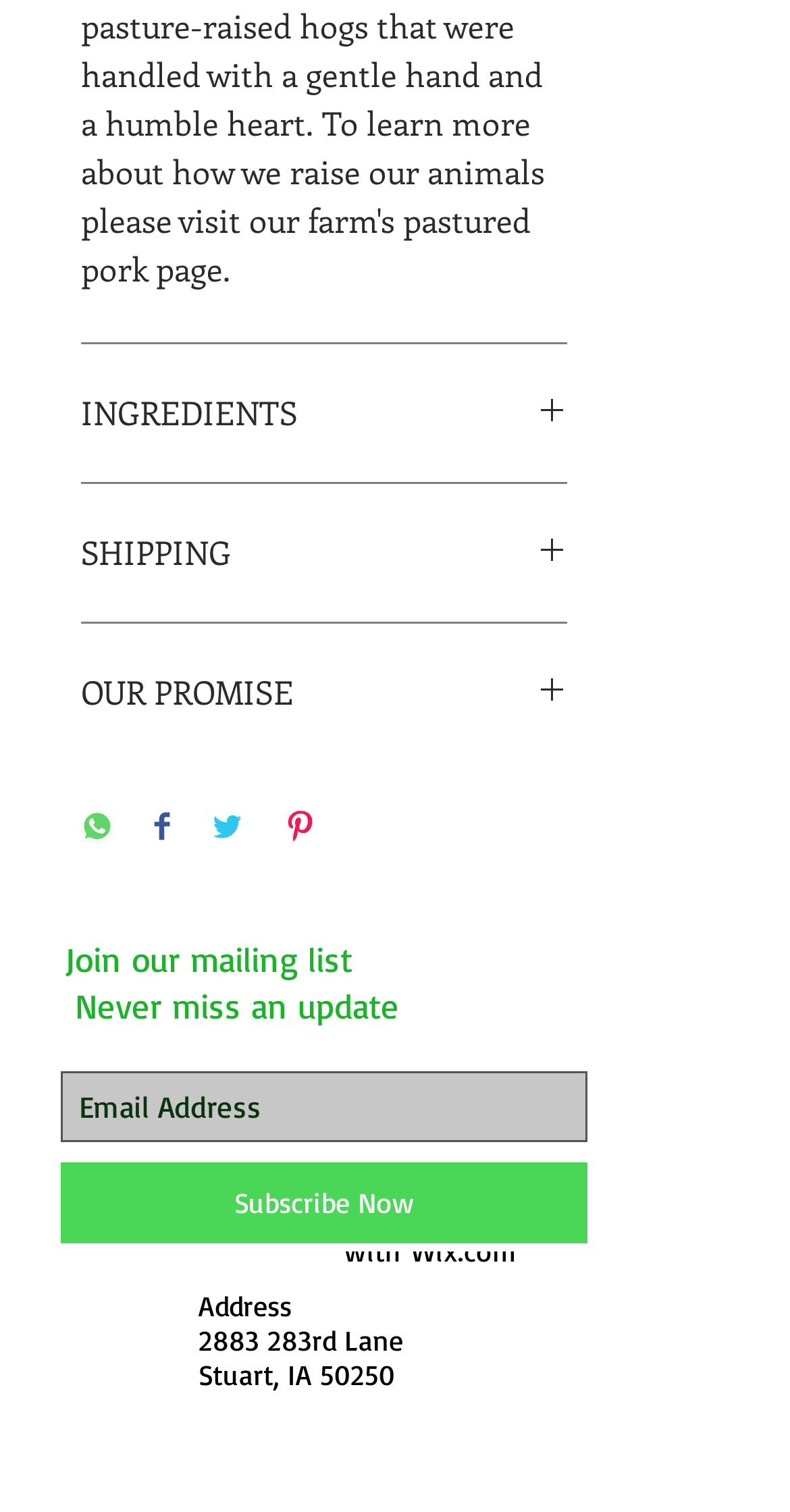Identify the bounding box coordinates of the clickable region required to complete the instruction: "Share on WhatsApp". The coordinates should be given as four float numbers within the range of 0 and 1, i.e., [left, top, right, bottom].

[0.103, 0.536, 0.144, 0.561]